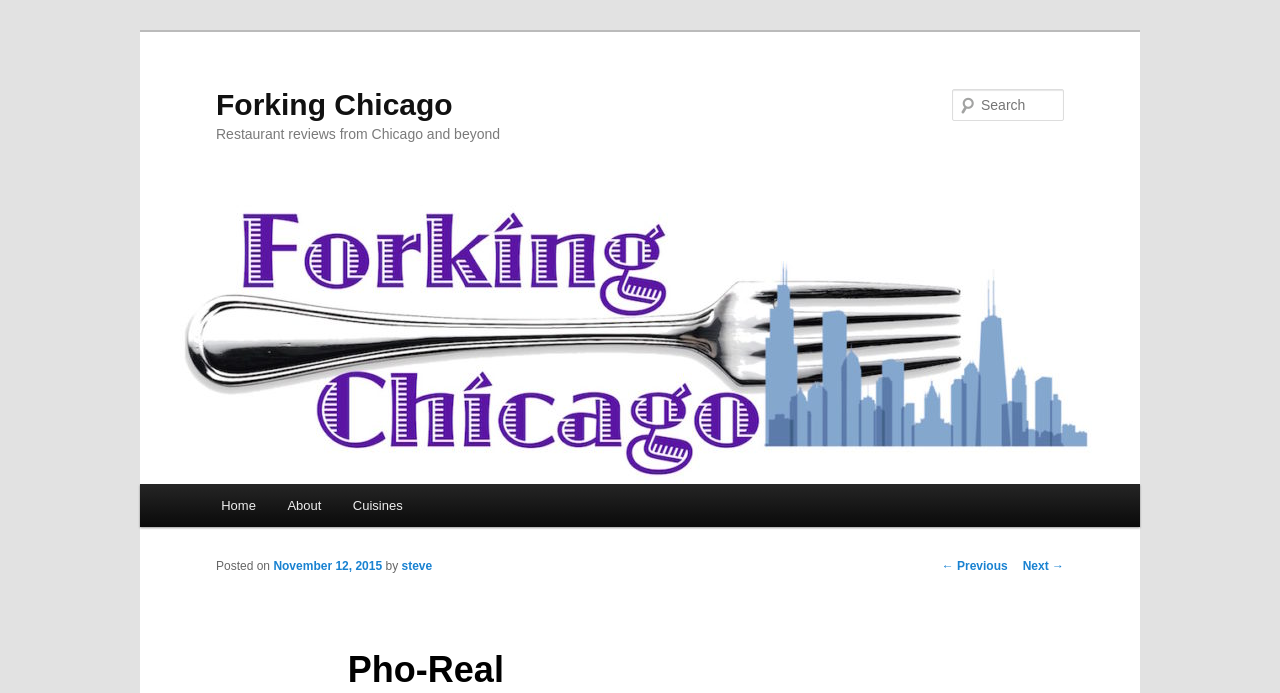Locate the UI element described by November 12, 2015 in the provided webpage screenshot. Return the bounding box coordinates in the format (top-left x, top-left y, bottom-right x, bottom-right y), ensuring all values are between 0 and 1.

[0.214, 0.807, 0.299, 0.828]